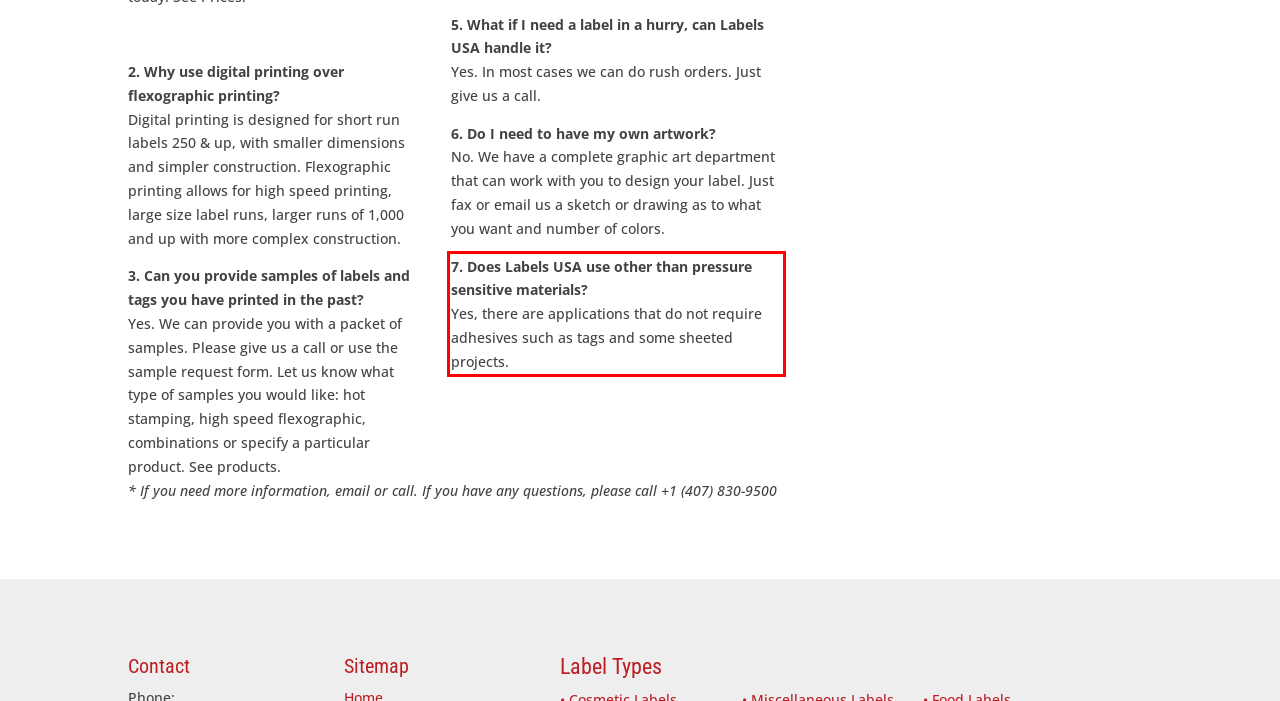Examine the webpage screenshot and use OCR to obtain the text inside the red bounding box.

7. Does Labels USA use other than pressure sensitive materials? Yes, there are applications that do not require adhesives such as tags and some sheeted projects.